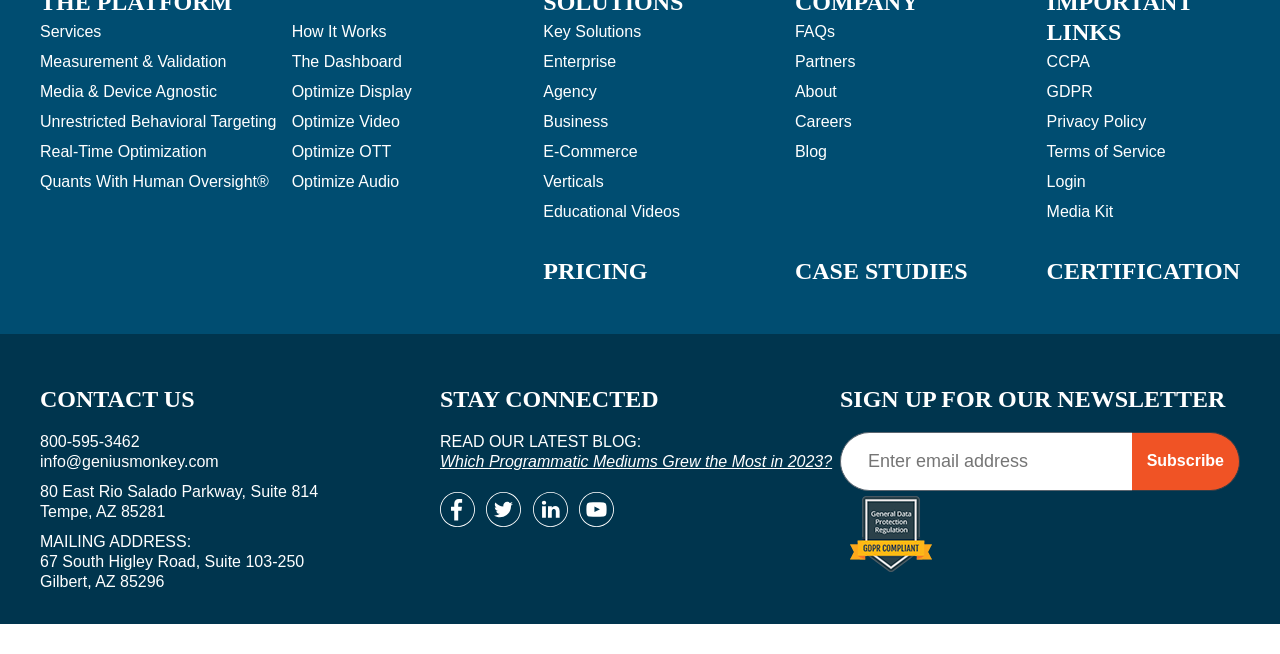Determine the bounding box for the UI element that matches this description: "GDPR".

[0.818, 0.127, 0.854, 0.153]